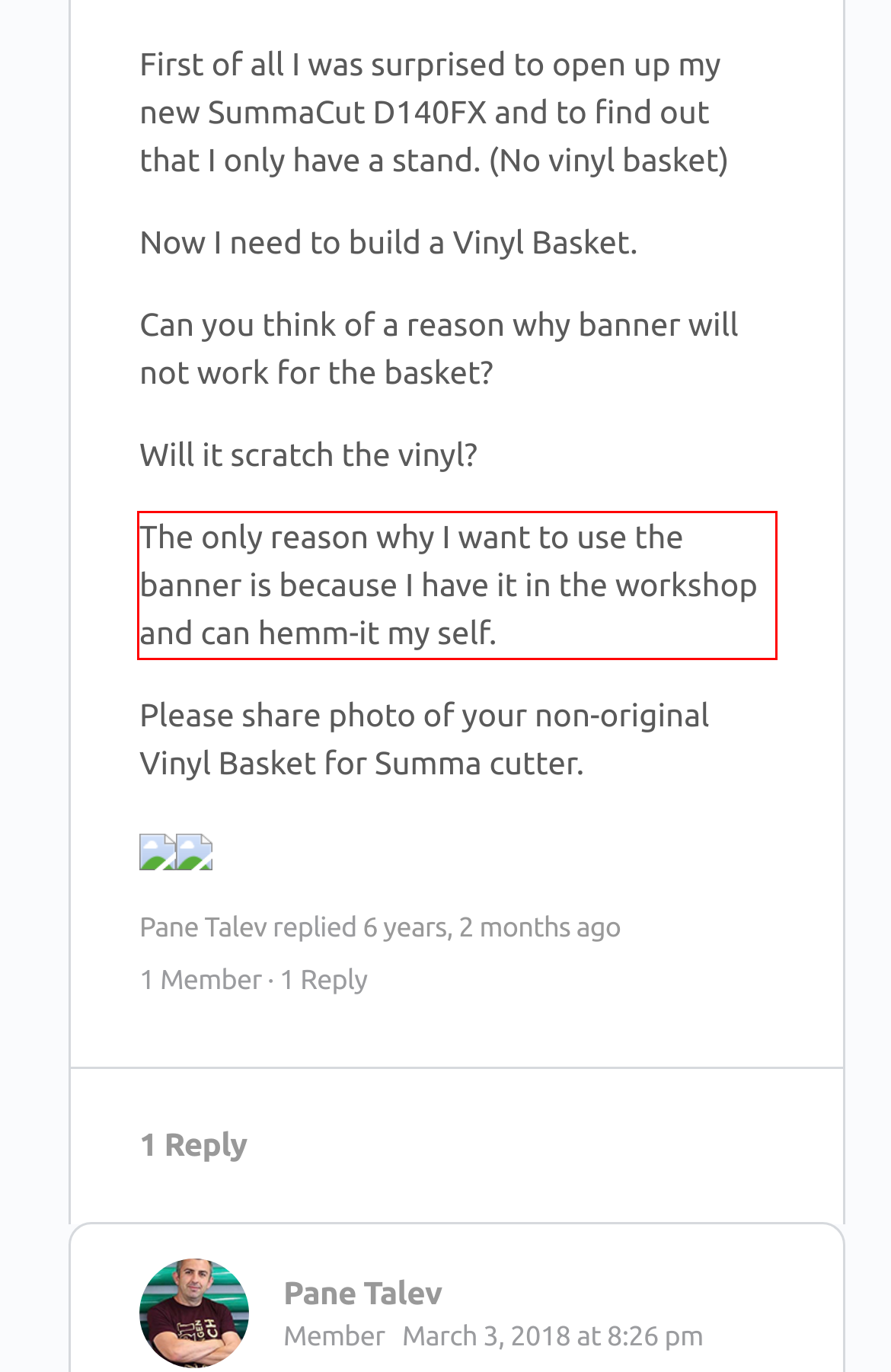Identify and extract the text within the red rectangle in the screenshot of the webpage.

The only reason why I want to use the banner is because I have it in the workshop and can hemm-it my self.